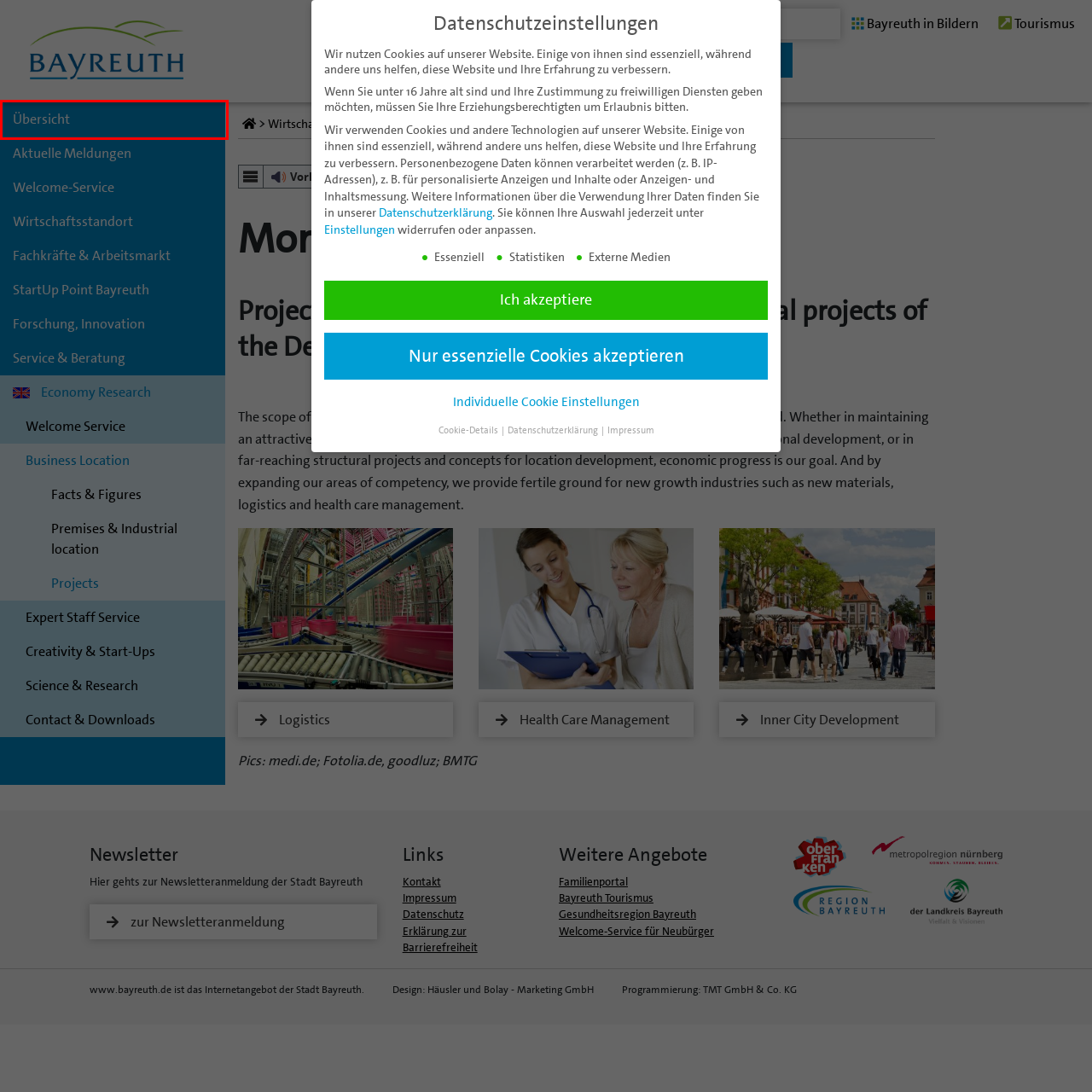You have been given a screenshot of a webpage with a red bounding box around a UI element. Select the most appropriate webpage description for the new webpage that appears after clicking the element within the red bounding box. The choices are:
A. Familienbündnis Bayreuth | Familien in Bayreuth
B. Übersicht - Bayreuth.de
C. Welcome-Service - Bayreuth.de
D. Premises & Industrial location - Bayreuth.de
E. Aktuelle Meldungen - Bayreuth.de
F. Die Europäische Metropolregion Nürnberg
G. Fachkräfte & Arbeitsmarkt - Bayreuth.de
H. Logistics - Bayreuth.de

B